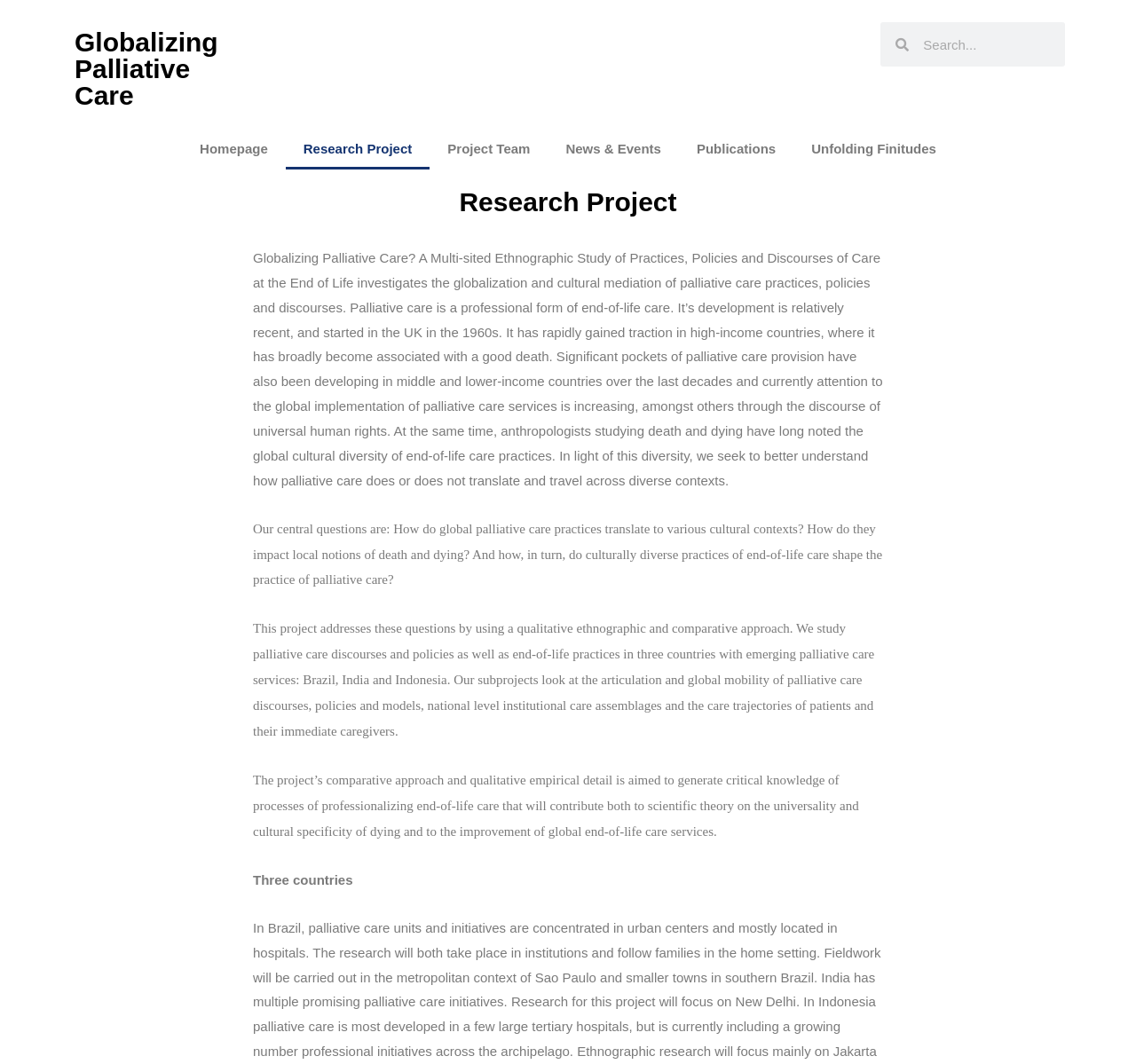What is the research project about?
Based on the screenshot, provide a one-word or short-phrase response.

Palliative care